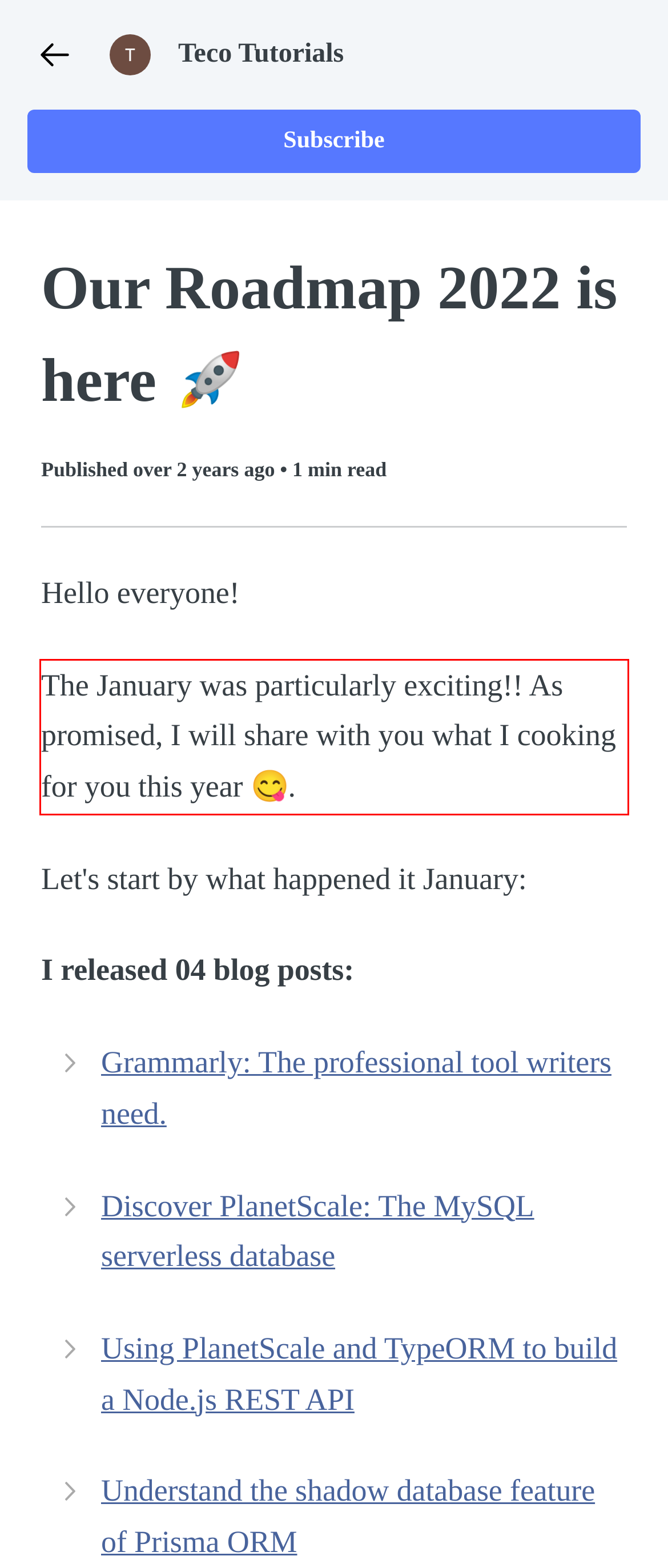With the given screenshot of a webpage, locate the red rectangle bounding box and extract the text content using OCR.

The January was particularly exciting!! As promised, I will share with you what I cooking for you this year 😋.